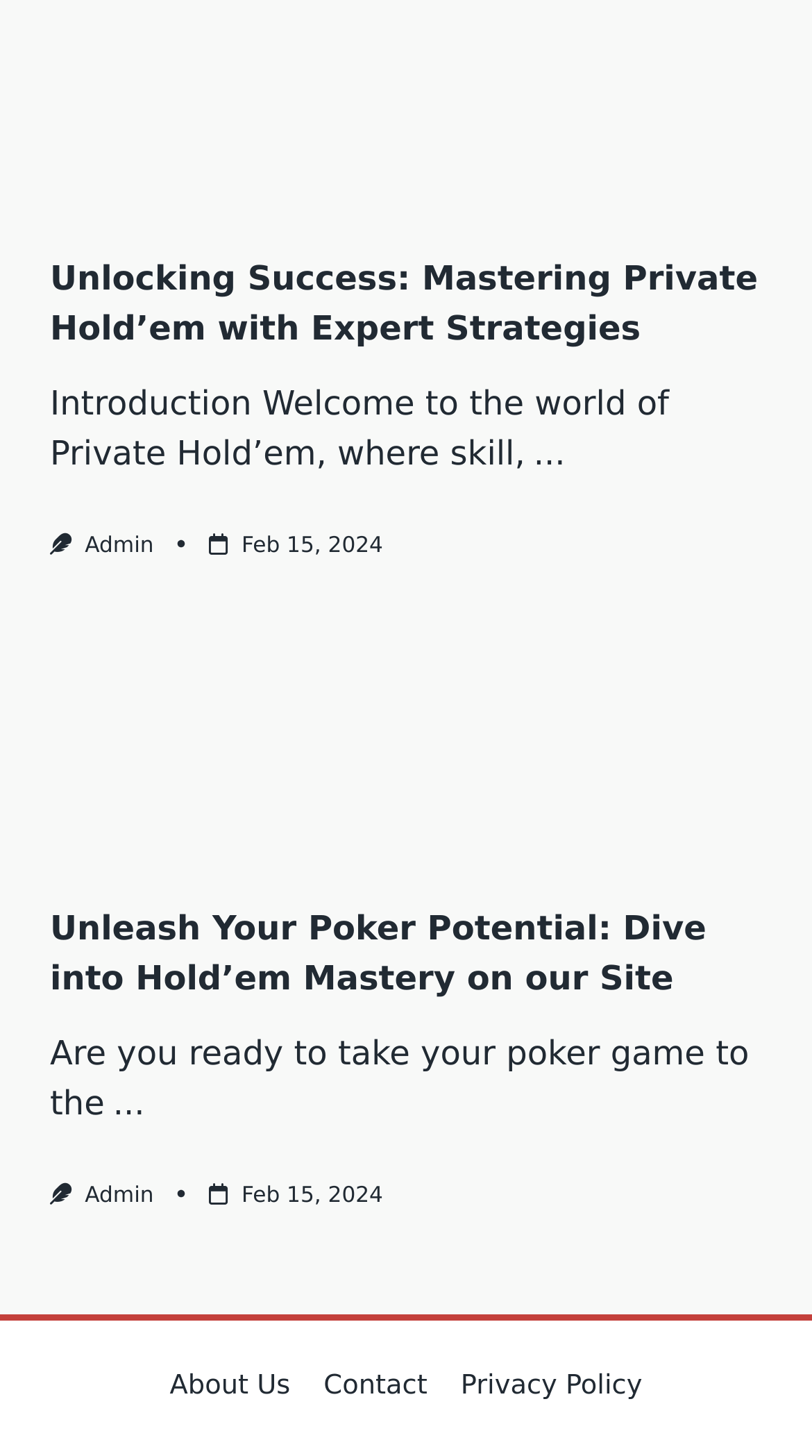Locate the bounding box coordinates of the element you need to click to accomplish the task described by this instruction: "Read the article posted on 'Feb 15, 2024'".

[0.297, 0.813, 0.472, 0.83]